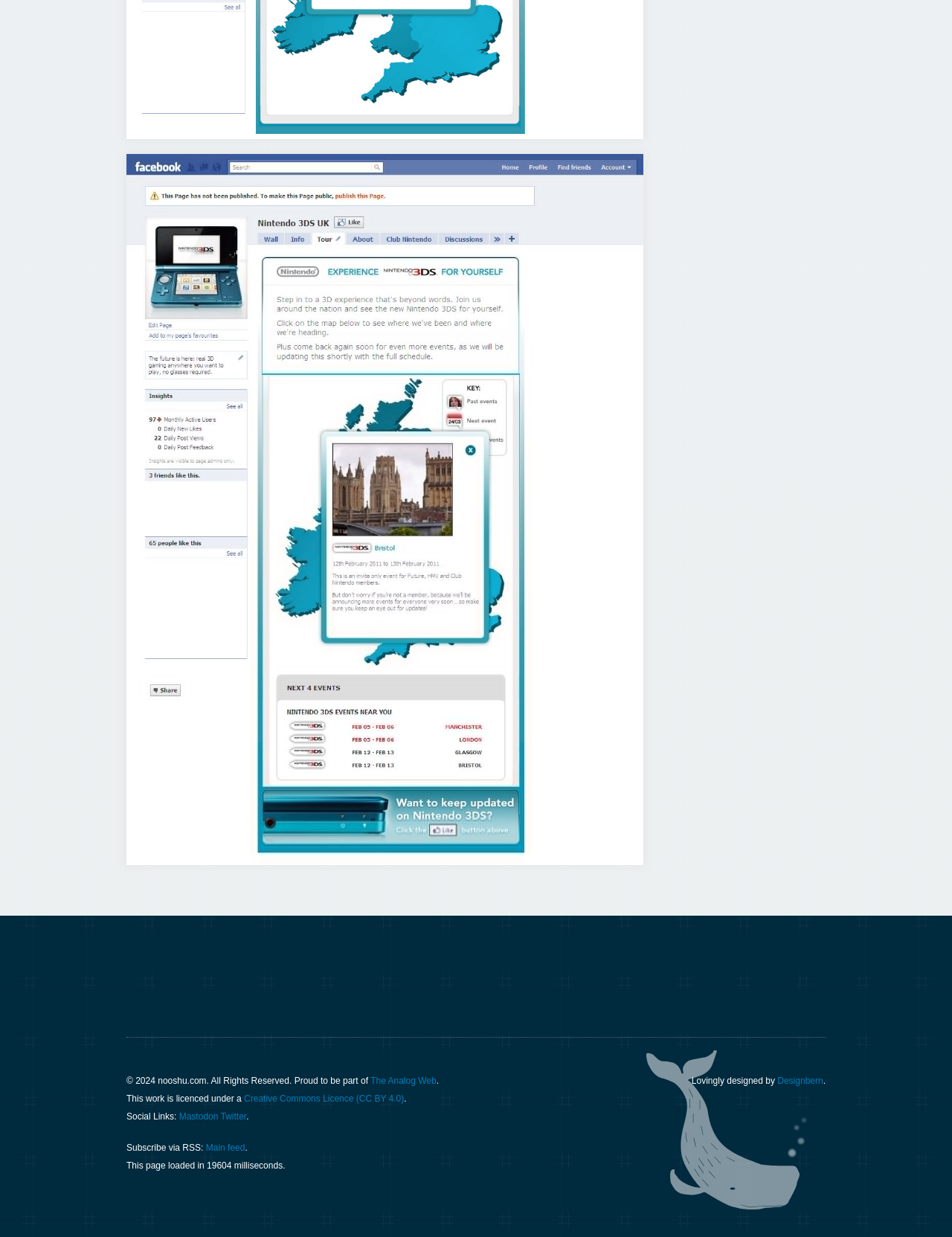What is the loading time of the page?
Please look at the screenshot and answer using one word or phrase.

19604 milliseconds